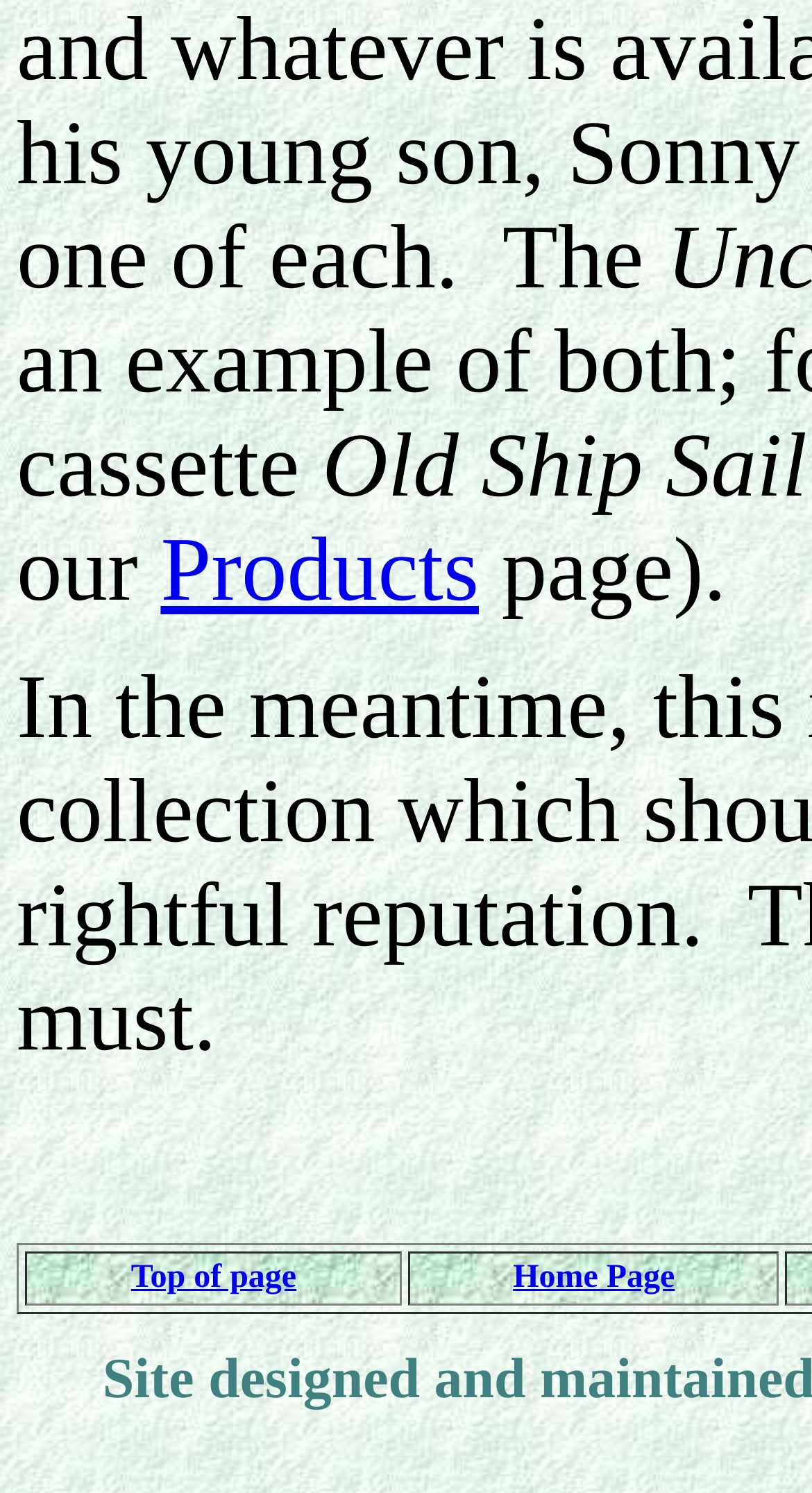Give a one-word or one-phrase response to the question: 
What is the first menu item?

cassette